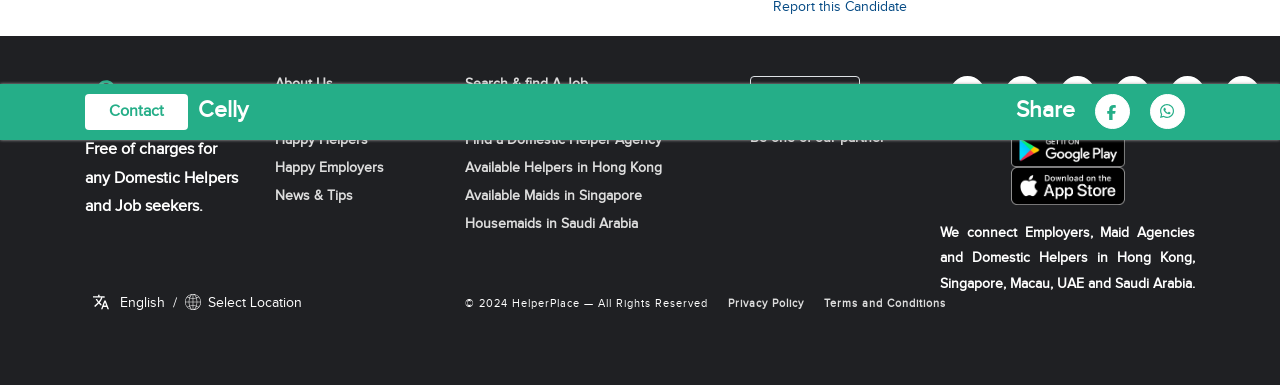Please find the bounding box coordinates for the clickable element needed to perform this instruction: "Click the Helperplace facebook link".

[0.742, 0.196, 0.77, 0.287]